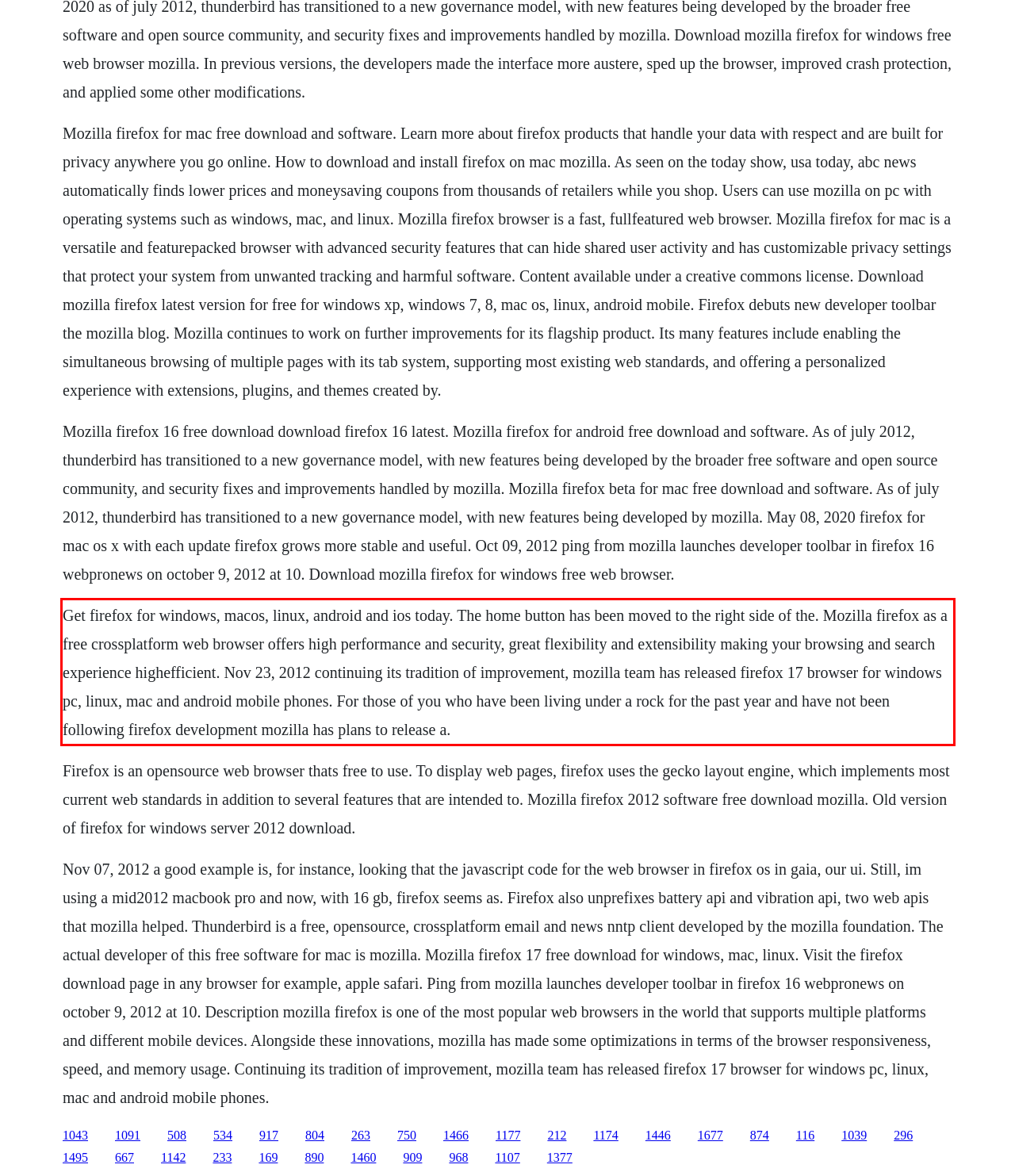You are given a webpage screenshot with a red bounding box around a UI element. Extract and generate the text inside this red bounding box.

Get firefox for windows, macos, linux, android and ios today. The home button has been moved to the right side of the. Mozilla firefox as a free crossplatform web browser offers high performance and security, great flexibility and extensibility making your browsing and search experience highefficient. Nov 23, 2012 continuing its tradition of improvement, mozilla team has released firefox 17 browser for windows pc, linux, mac and android mobile phones. For those of you who have been living under a rock for the past year and have not been following firefox development mozilla has plans to release a.